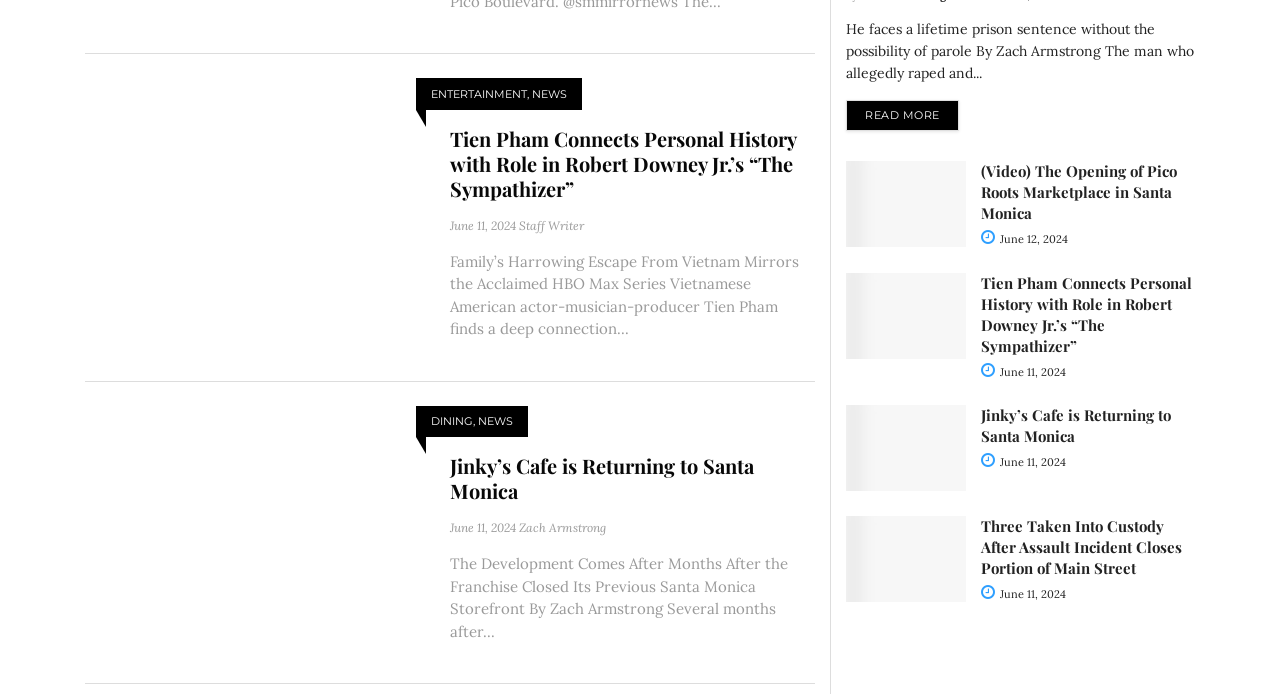Can you find the bounding box coordinates for the element to click on to achieve the instruction: "Check out the news about Jinky's Cafe returning to Santa Monica"?

[0.352, 0.652, 0.589, 0.727]